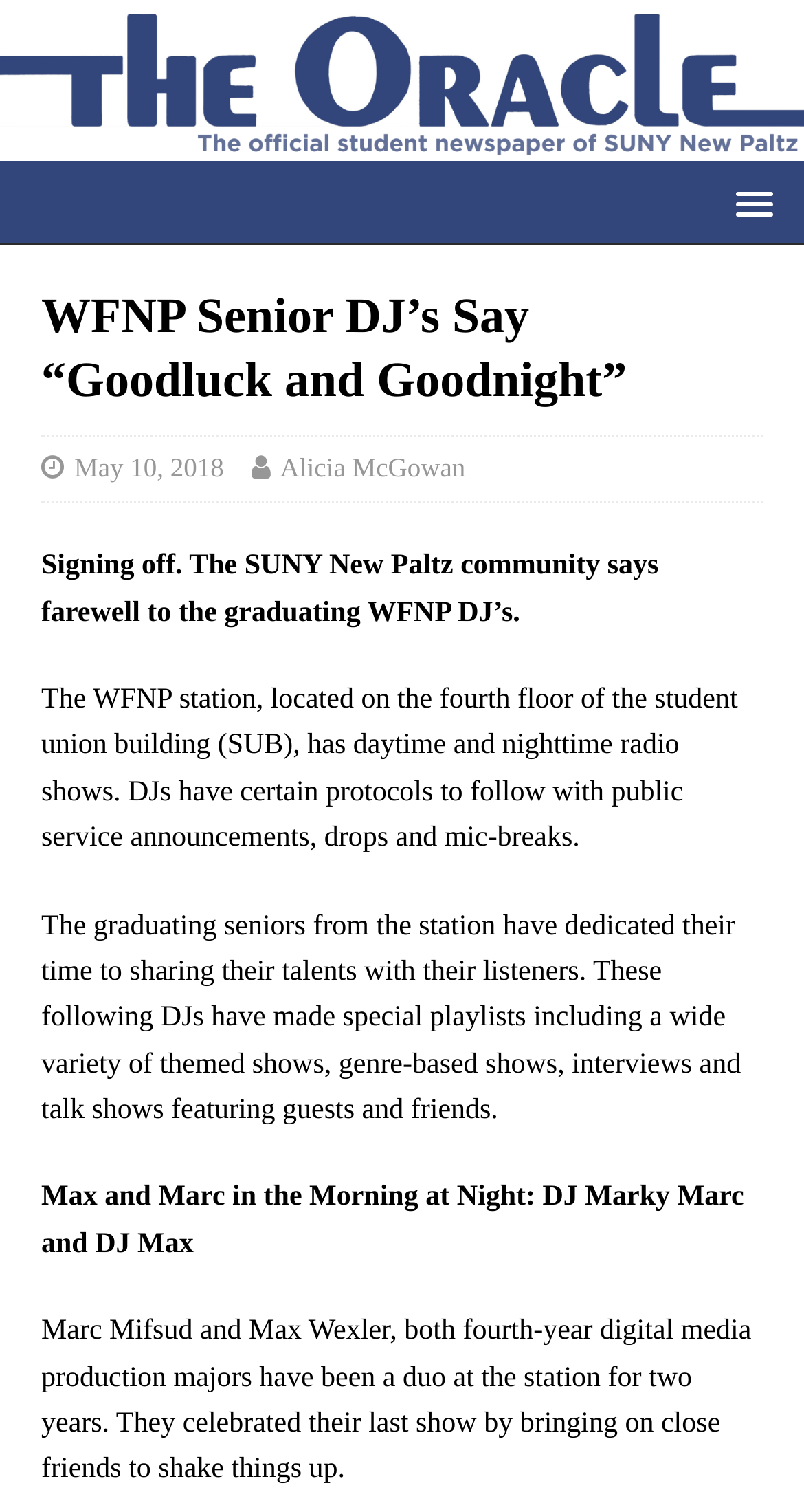Give the bounding box coordinates for this UI element: "Alicia McGowan". The coordinates should be four float numbers between 0 and 1, arranged as [left, top, right, bottom].

[0.348, 0.299, 0.579, 0.32]